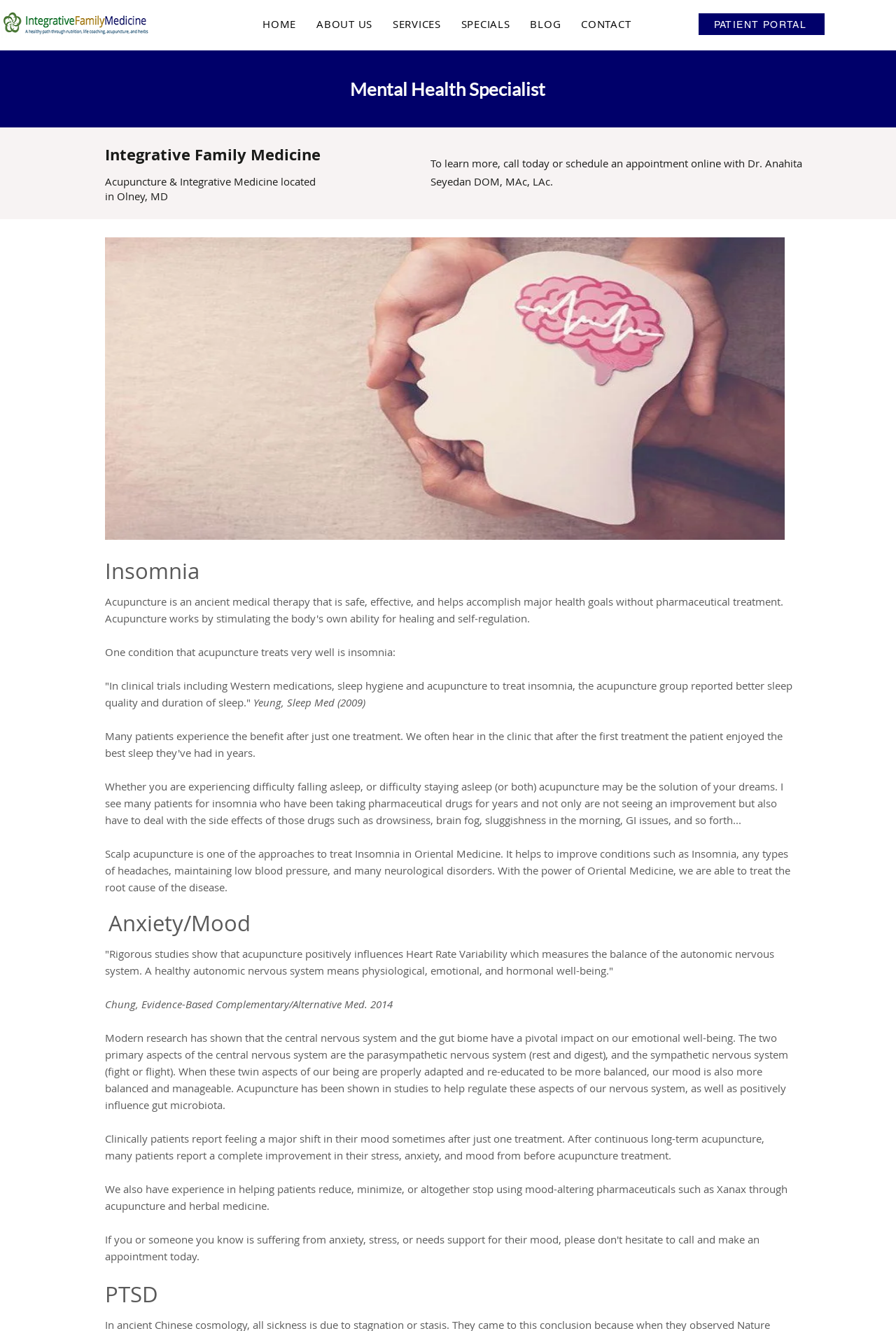Respond to the following query with just one word or a short phrase: 
What is the doctor's specialty?

Mental Health Specialist